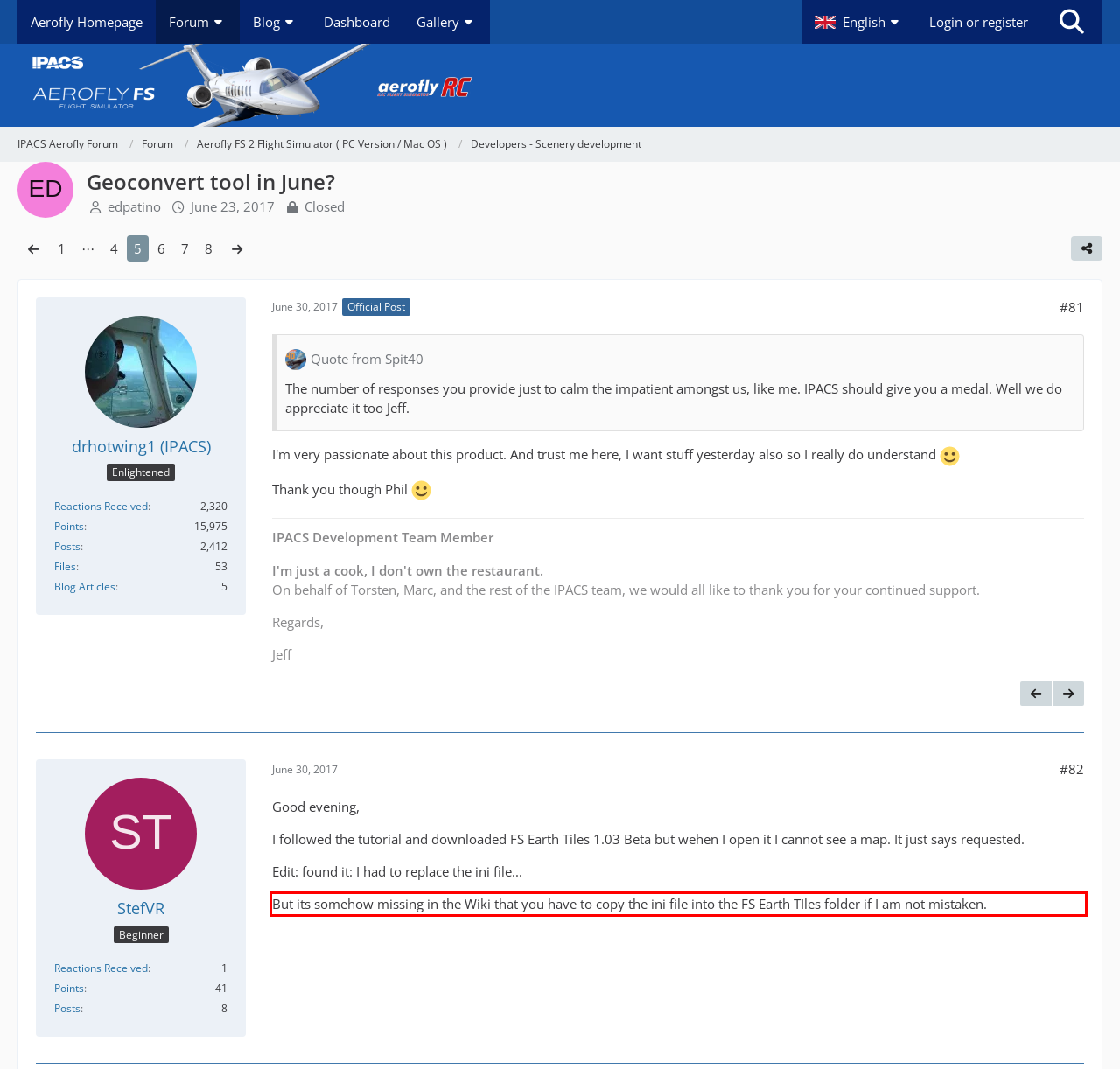You are provided with a webpage screenshot that includes a red rectangle bounding box. Extract the text content from within the bounding box using OCR.

But its somehow missing in the Wiki that you have to copy the ini file into the FS Earth TIles folder if I am not mistaken.